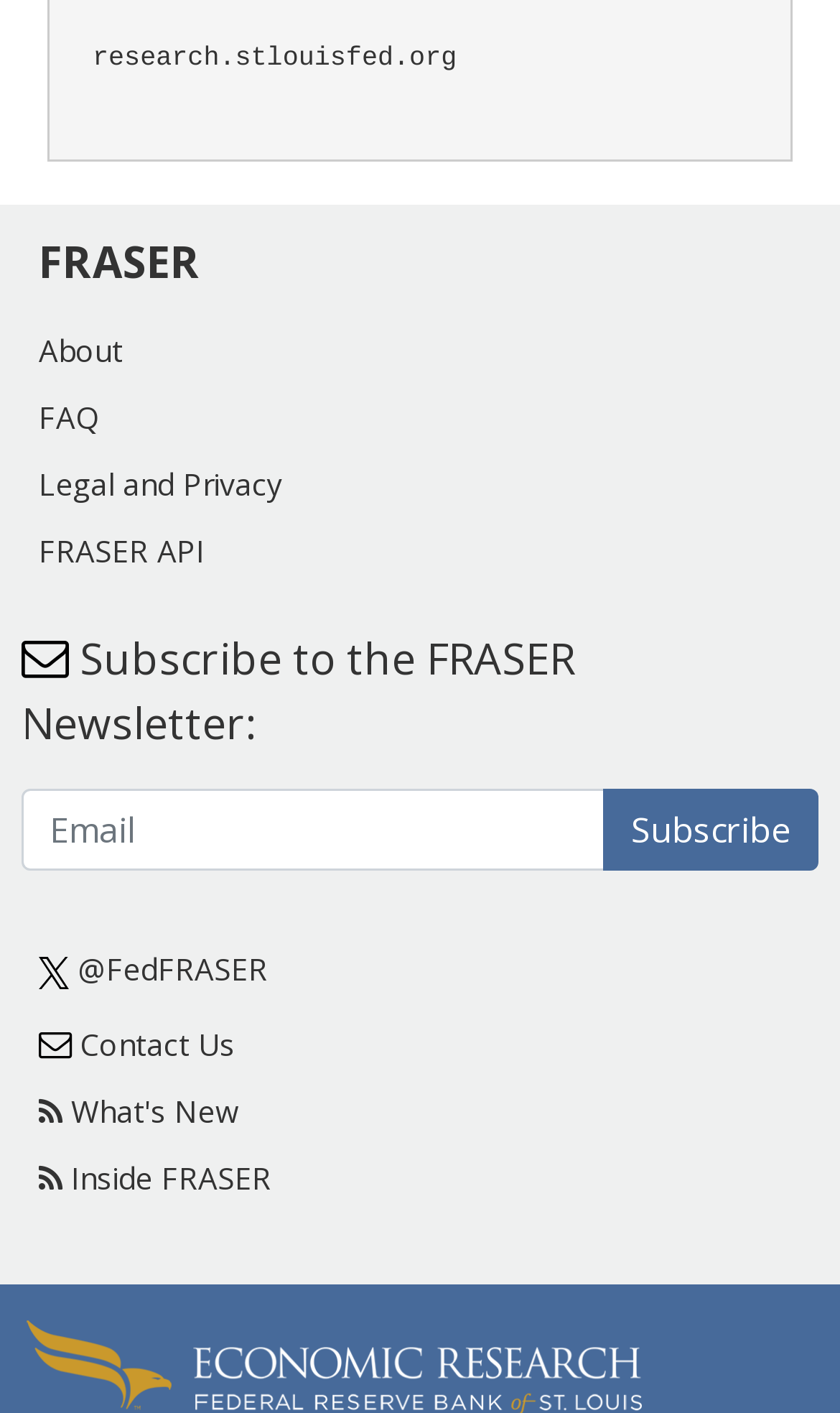Please provide a brief answer to the question using only one word or phrase: 
How many links are there in the top section of the webpage?

5